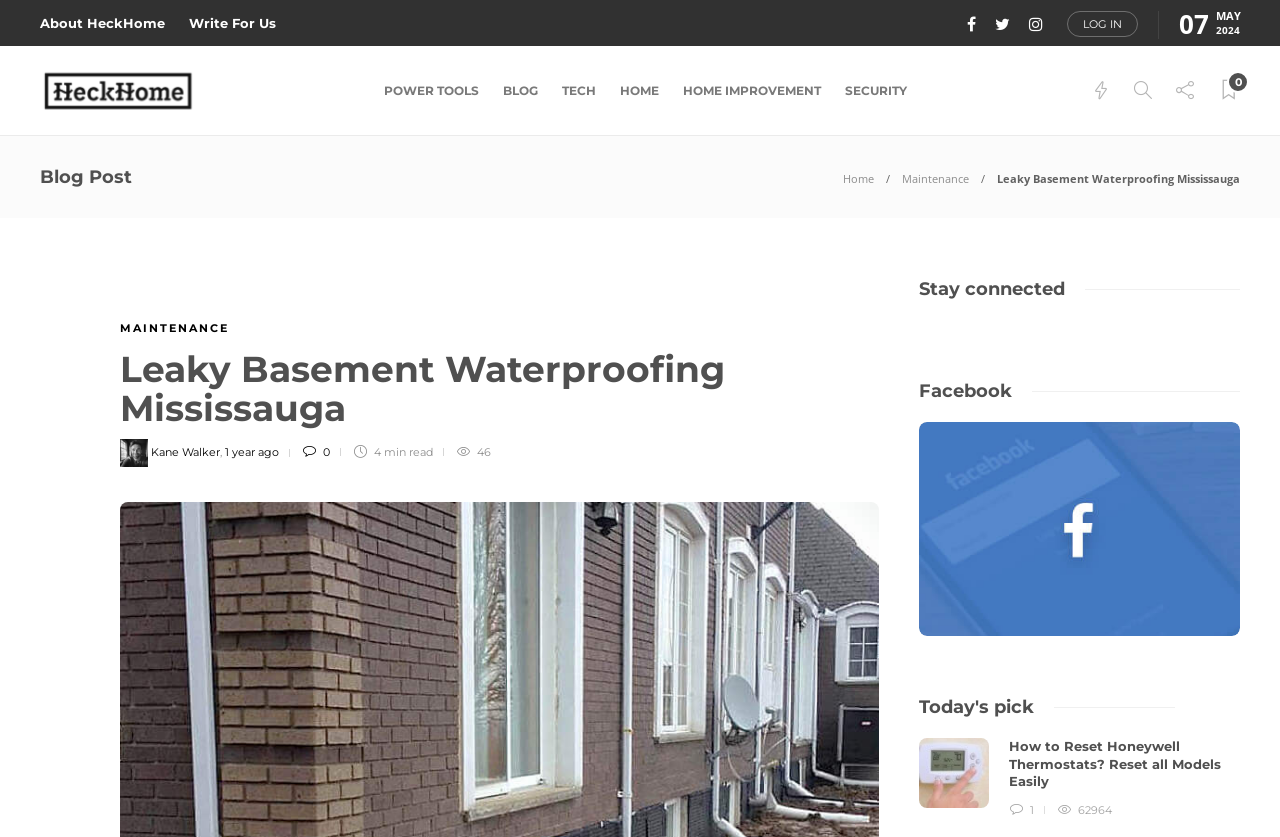Locate the bounding box coordinates of the clickable element to fulfill the following instruction: "Click on the 'About HeckHome' link". Provide the coordinates as four float numbers between 0 and 1 in the format [left, top, right, bottom].

[0.031, 0.004, 0.129, 0.051]